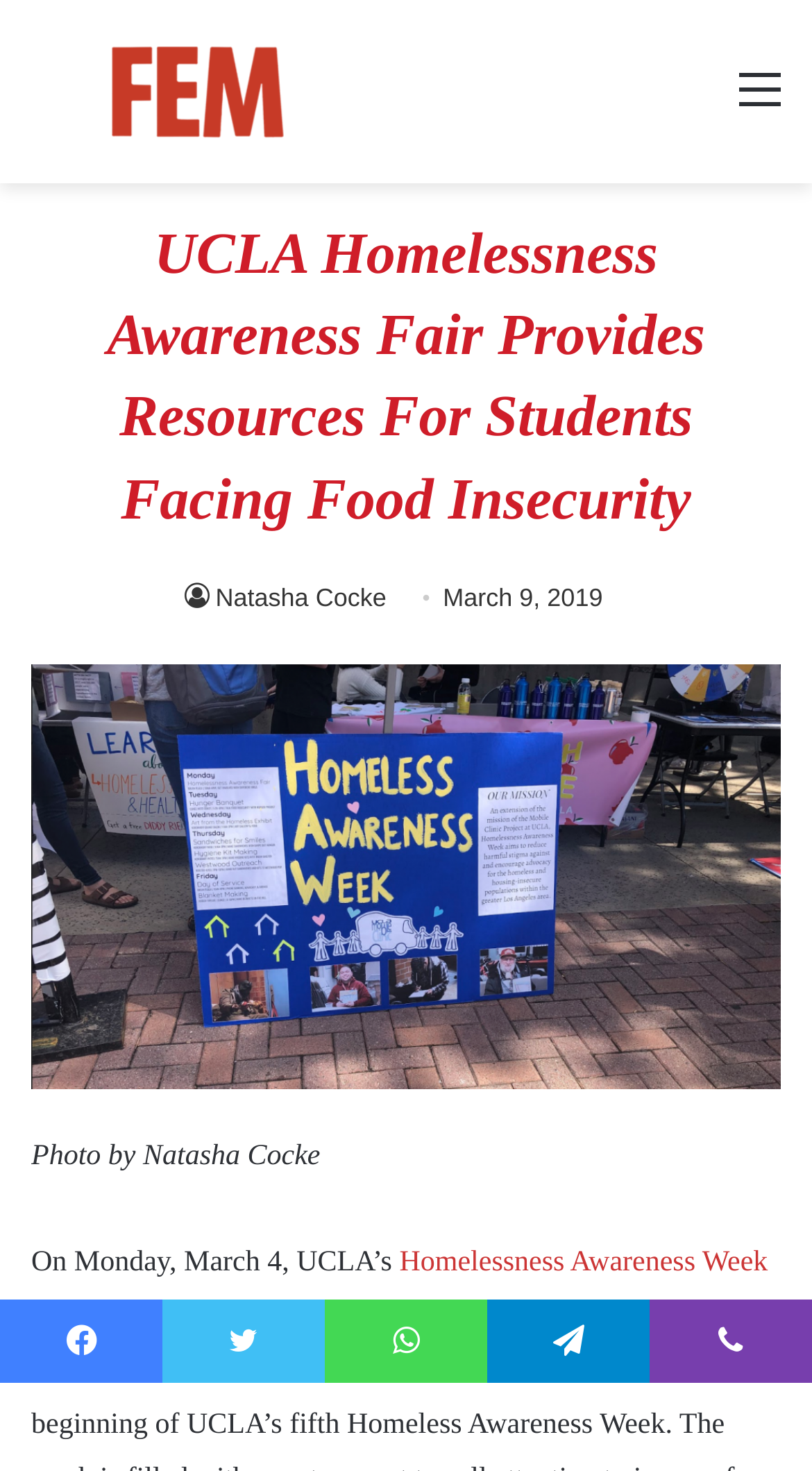What social media platforms are available for sharing?
Use the image to give a comprehensive and detailed response to the question.

The answer can be found at the bottom of the webpage, where there are links to various social media platforms, including Facebook, Twitter, WhatsApp, Telegram, and Viber, represented by their respective icons.